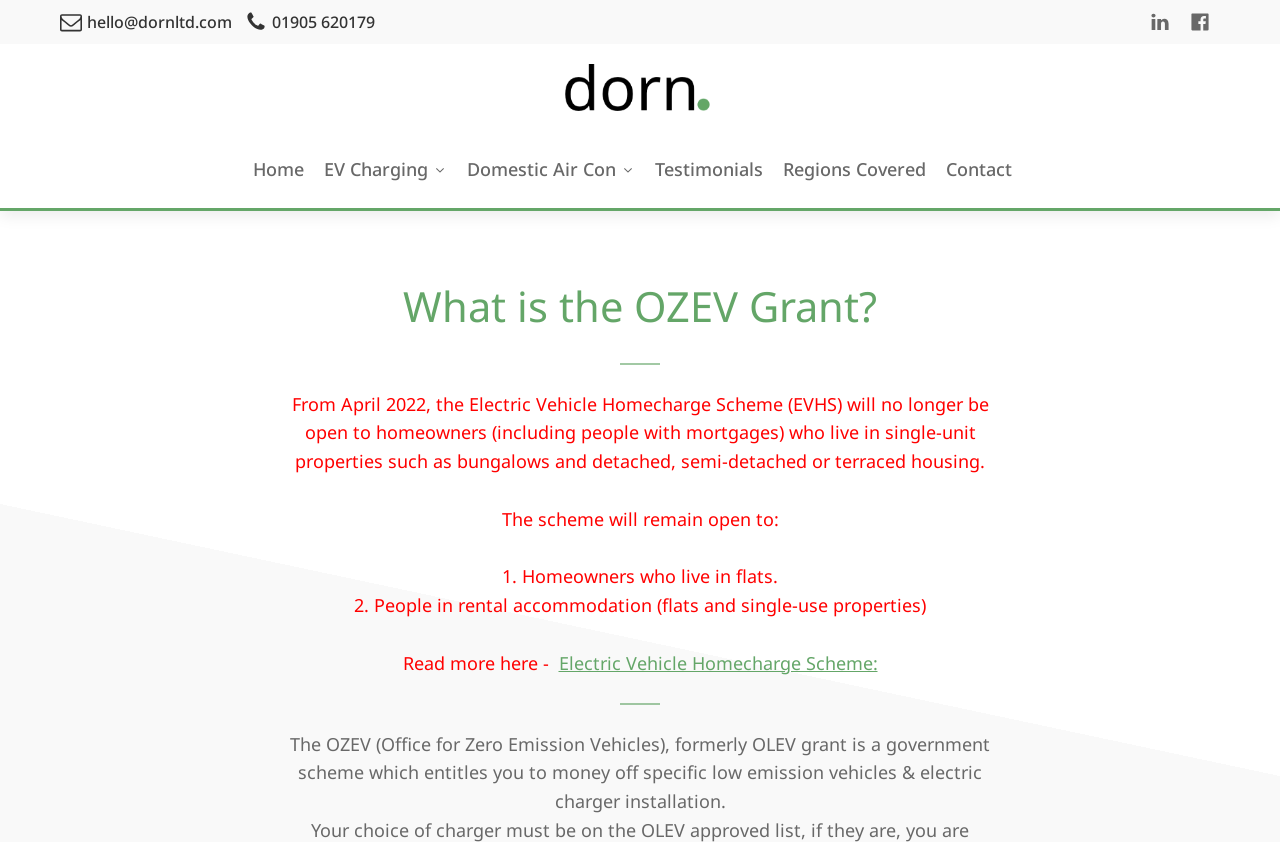Explain the contents of the webpage comprehensively.

The webpage is about the OLEV grant, a government scheme that provides financial incentives for low-emission vehicles and electric charger installation. 

At the top left corner, there are three links: an email address, a phone number, and a LinkedIn icon. Next to the LinkedIn icon, there is a Facebook icon. 

In the middle of the top section, there is a logo of Dorn EV Page. 

Below the logo, there is a navigation menu with five links: Home, EV Charging, Domestic Air Con, Testimonials, and Regions Covered, followed by Contact. The EV Charging and Domestic Air Con links have a downward arrow icon next to them.

The main content of the webpage starts with a heading "What is the OZEV Grant?" followed by a paragraph explaining that the Electric Vehicle Homecharge Scheme (EVHS) will no longer be open to homeowners living in single-unit properties from April 2022. 

Below this paragraph, there is a list of exceptions, including homeowners living in flats and people in rental accommodation. 

The webpage also provides a link to read more about the Electric Vehicle Homecharge Scheme and a brief description of the OZEV grant at the bottom.